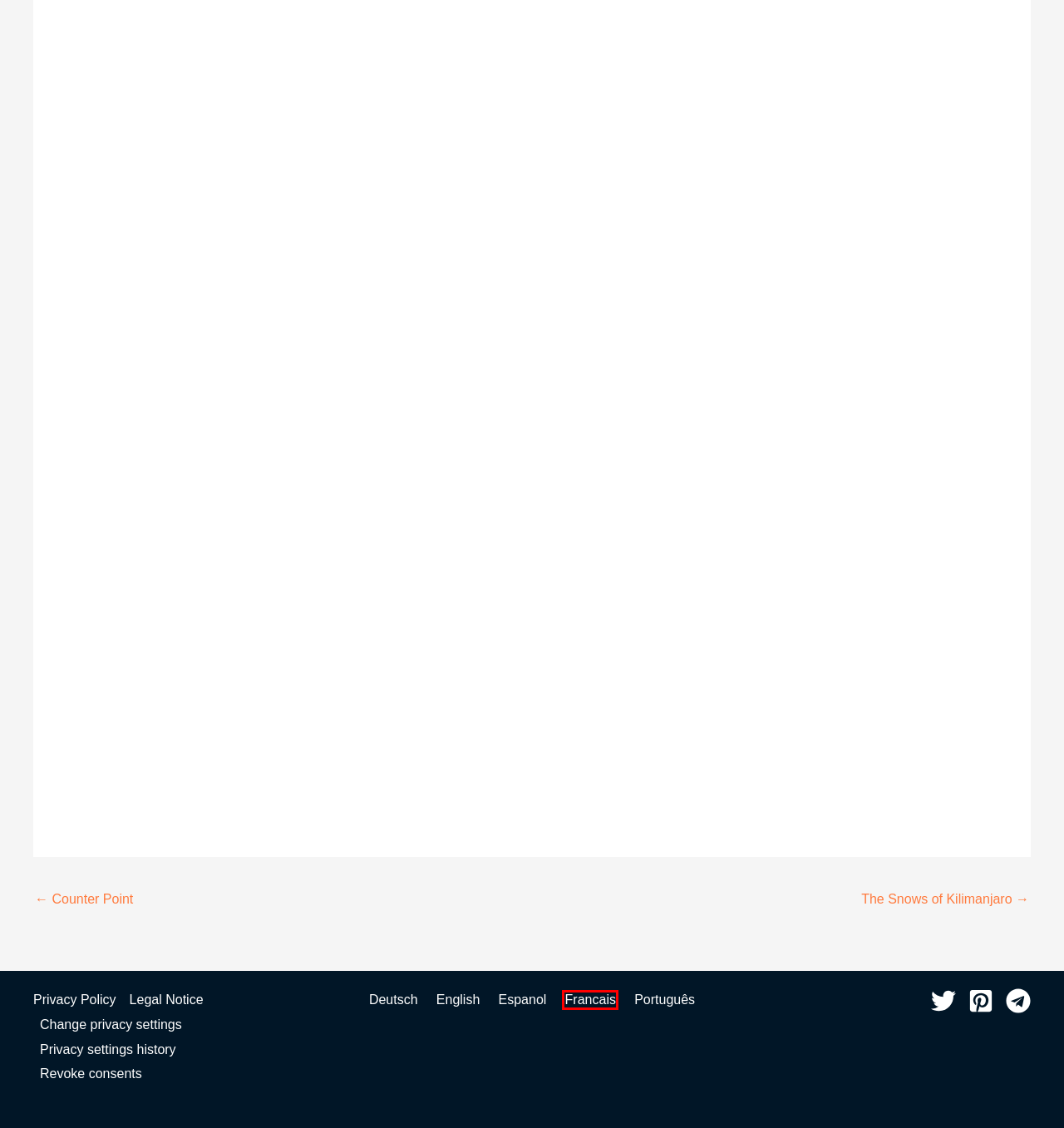You are provided with a screenshot of a webpage that includes a red rectangle bounding box. Please choose the most appropriate webpage description that matches the new webpage after clicking the element within the red bounding box. Here are the candidates:
A. La sangre de los otros | Love Books Review
B. Le sang des autres | Love Books Review
C. Legal Notice | Love Books Review
D. The Snows of Kilimanjaro | Love Books Review
E. Privacy Policy | Love Books Review
F. Das Blut der Anderen | Love Books Review
G. Counter Point | Love Books Review
H. Memoirs of a Dutiful Daughter | Love Books Review

B